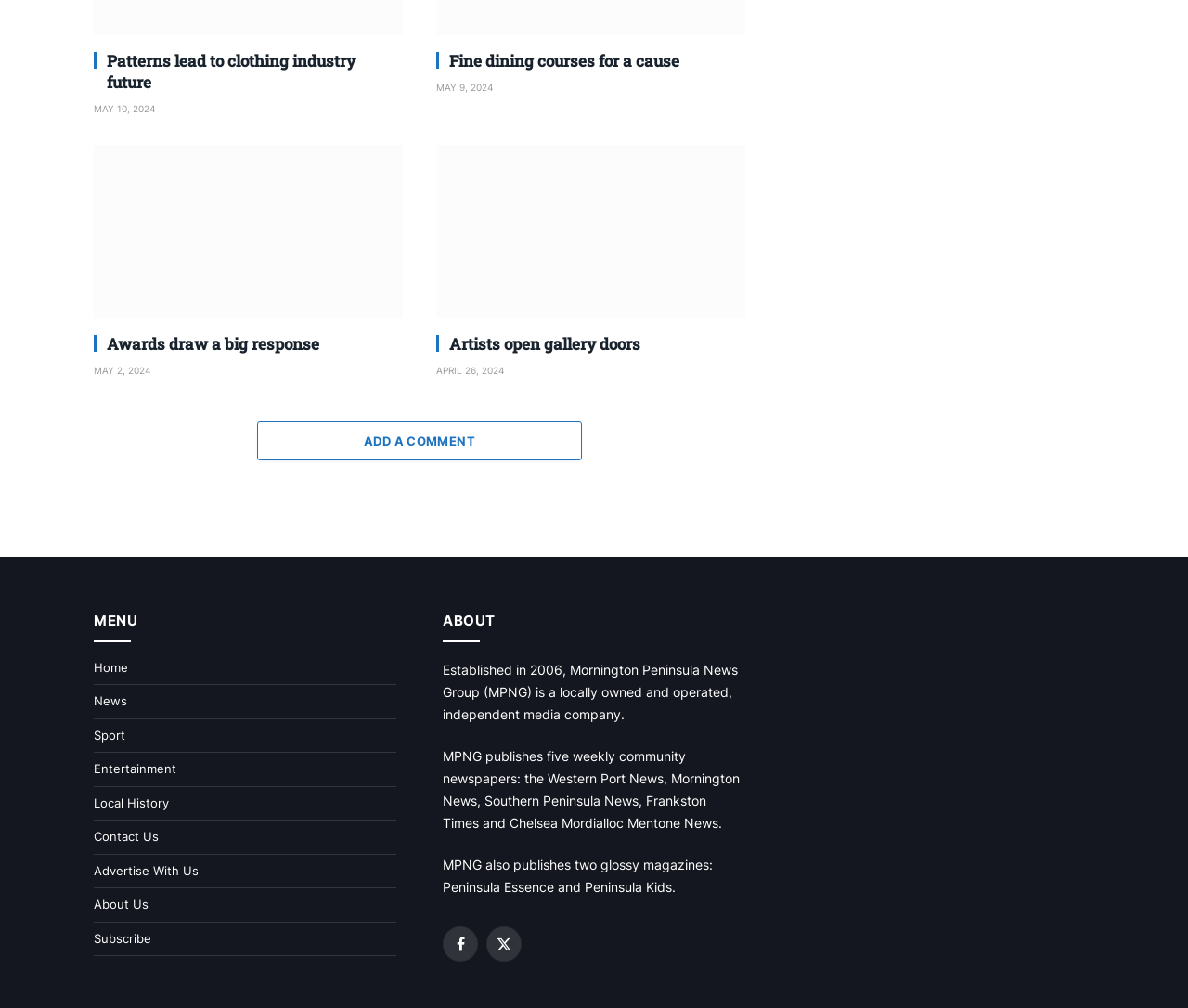What is the name of the magazine mentioned in the about section? Please answer the question using a single word or phrase based on the image.

Peninsula Essence